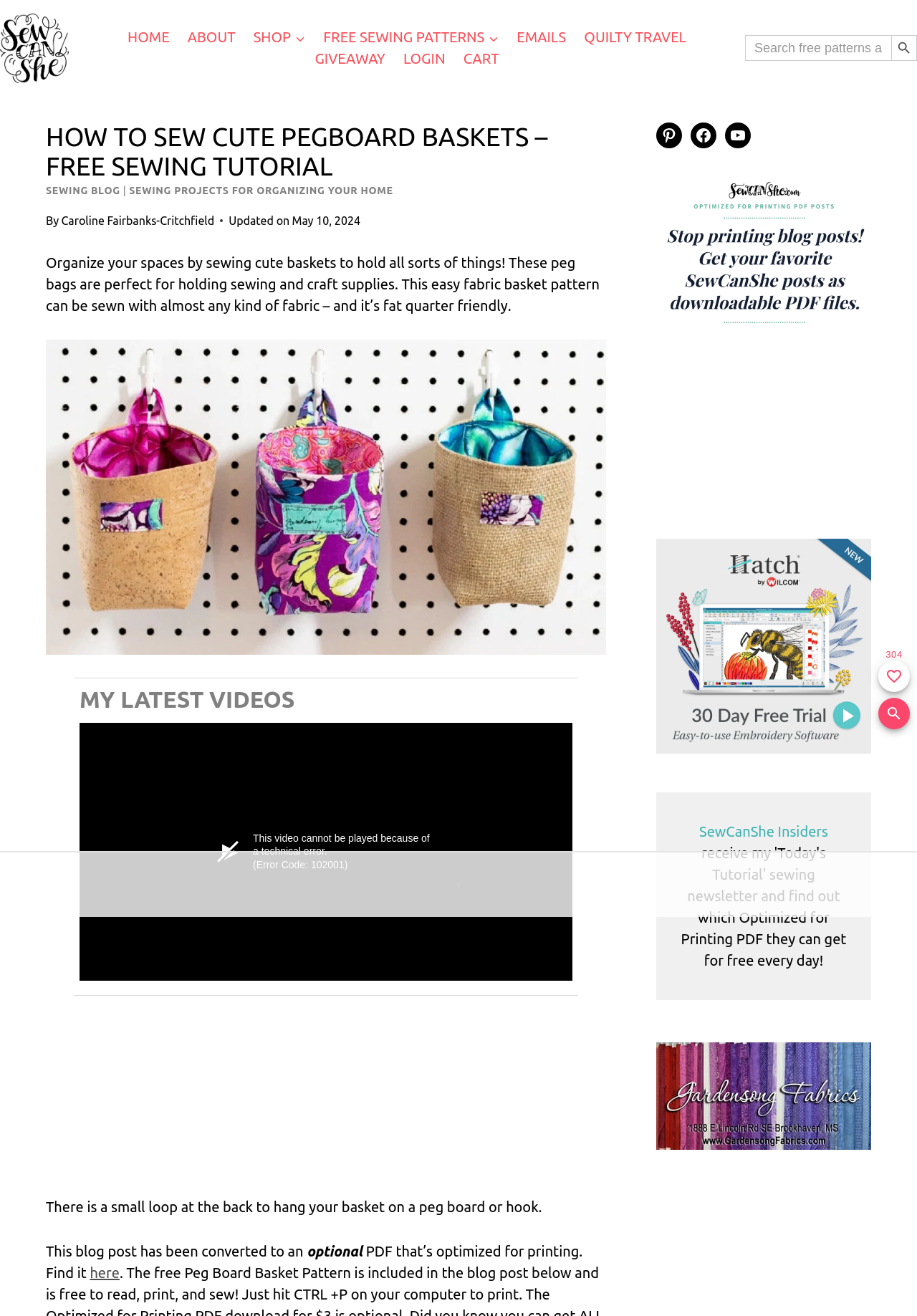Please identify the bounding box coordinates of where to click in order to follow the instruction: "View sewing projects for organizing your home".

[0.141, 0.141, 0.429, 0.149]